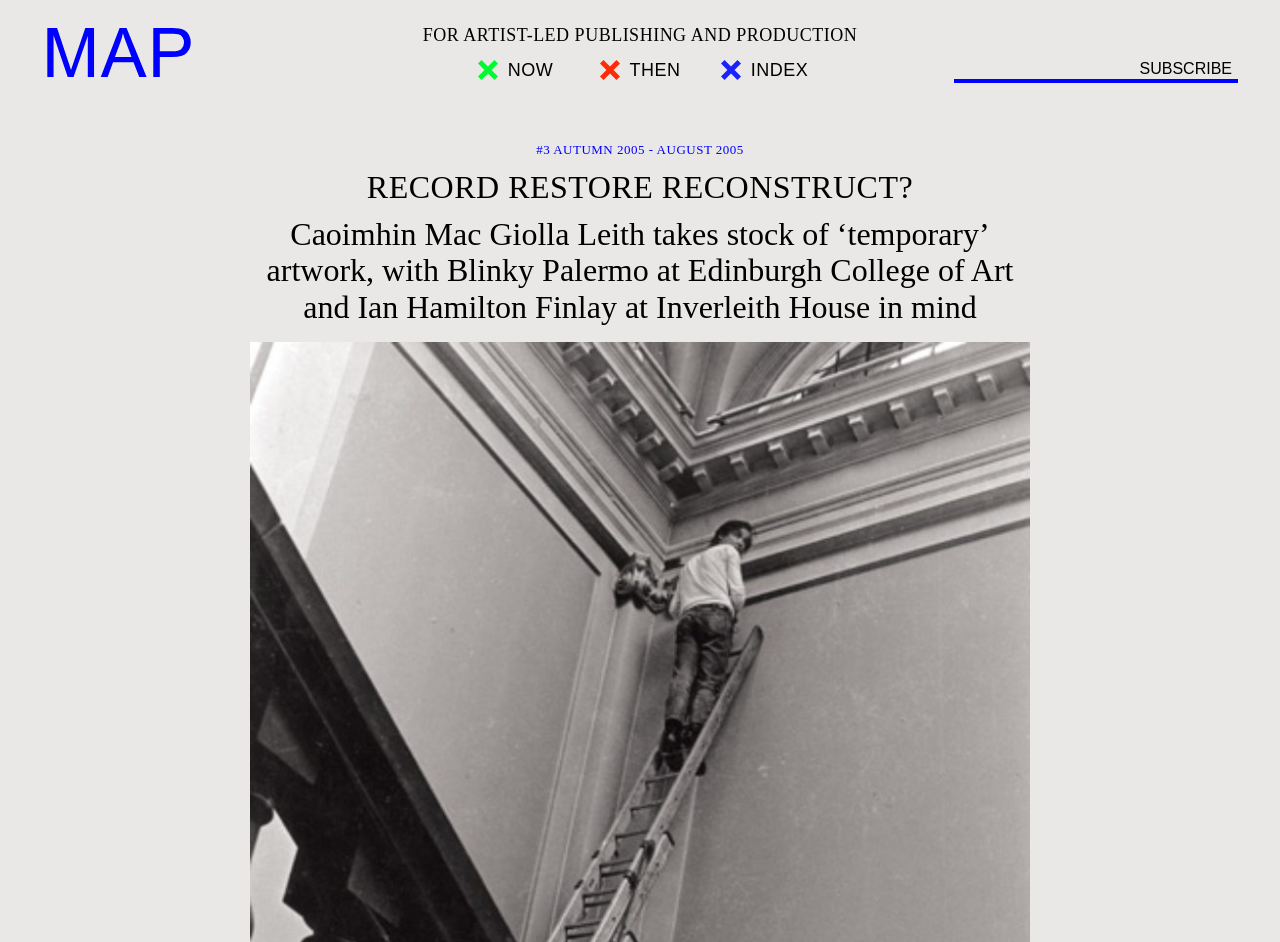Give a concise answer of one word or phrase to the question: 
What is the name of the magazine?

MAP Magazine